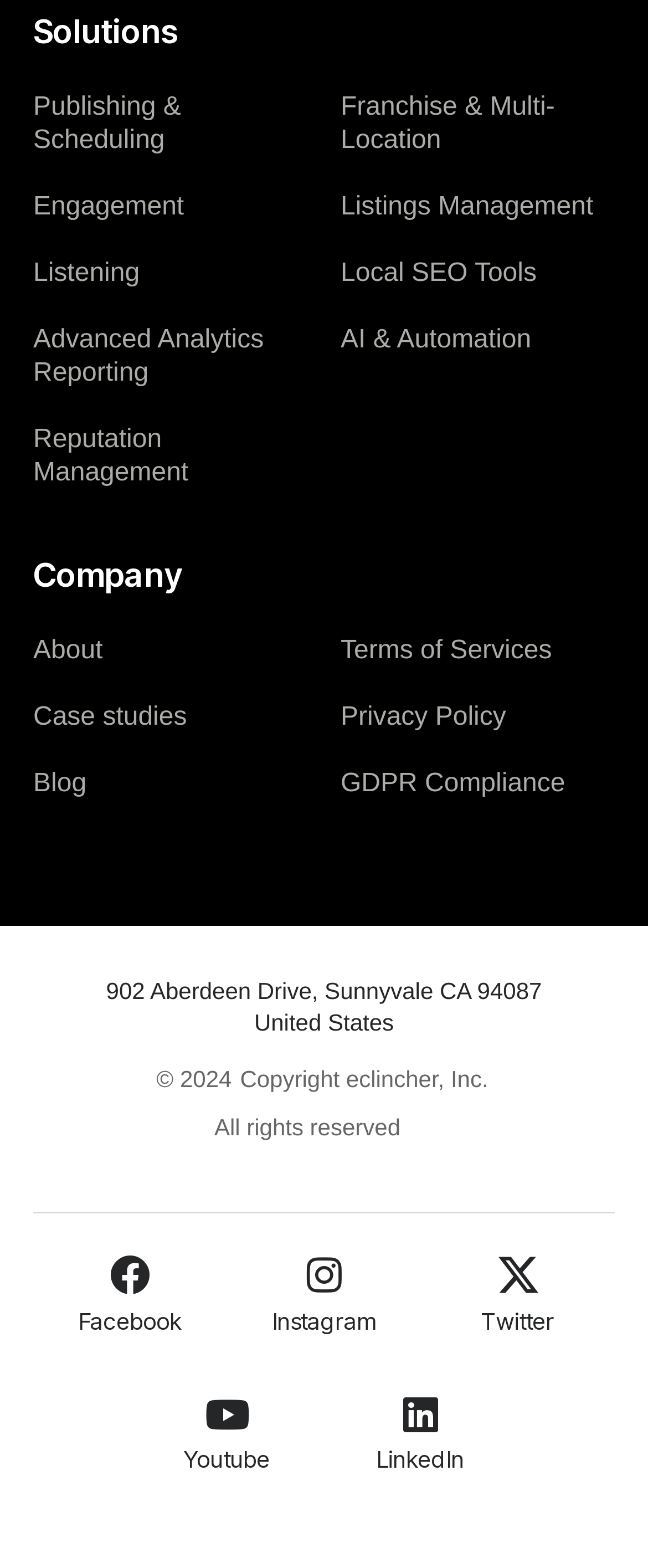Kindly determine the bounding box coordinates for the clickable area to achieve the given instruction: "View Facebook Icon".

[0.17, 0.8, 0.232, 0.826]